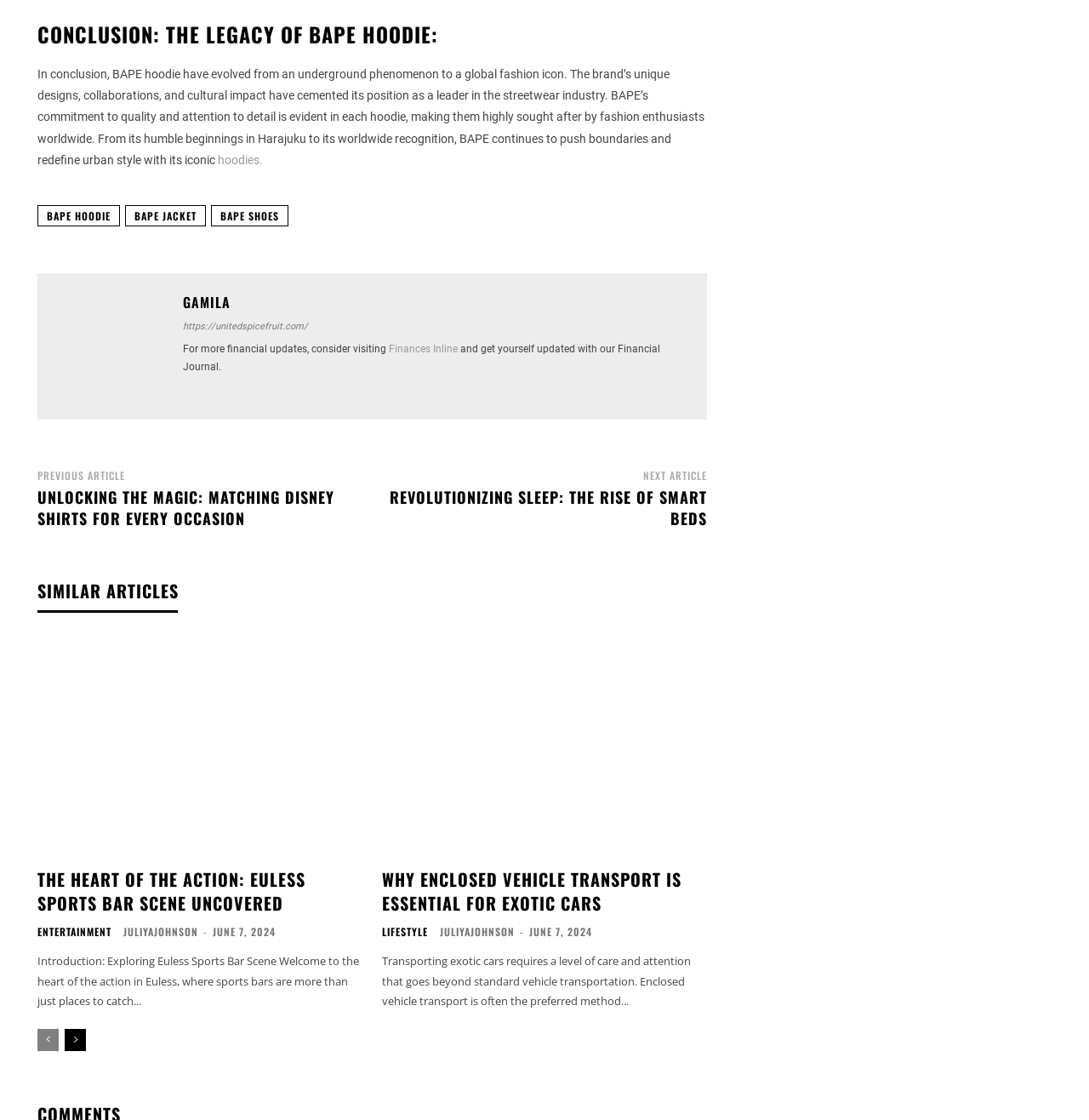Identify the bounding box coordinates of the section that should be clicked to achieve the task described: "Explore the Euless Sports Bar Scene article".

[0.034, 0.566, 0.332, 0.769]